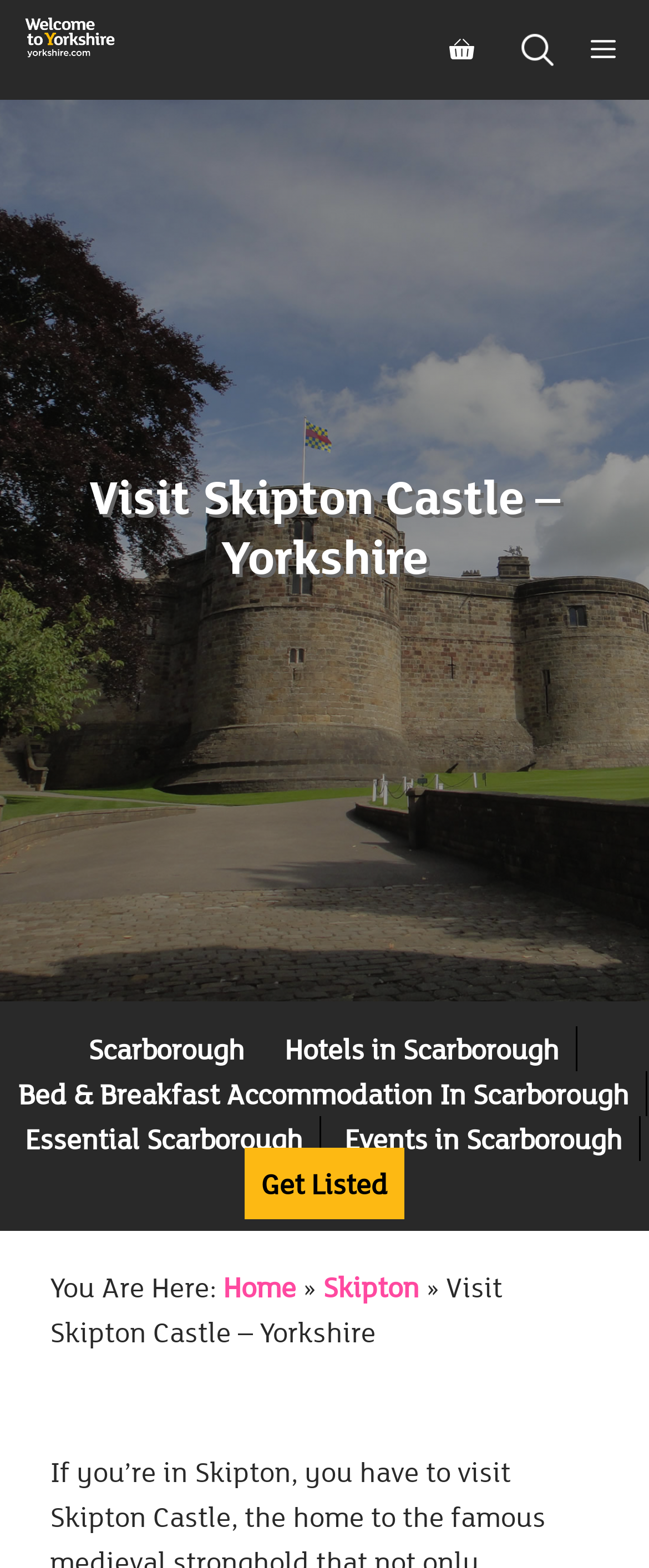Find the bounding box coordinates of the area to click in order to follow the instruction: "Click on the 'Welcome to Yorkshire' link".

[0.026, 0.003, 0.19, 0.061]